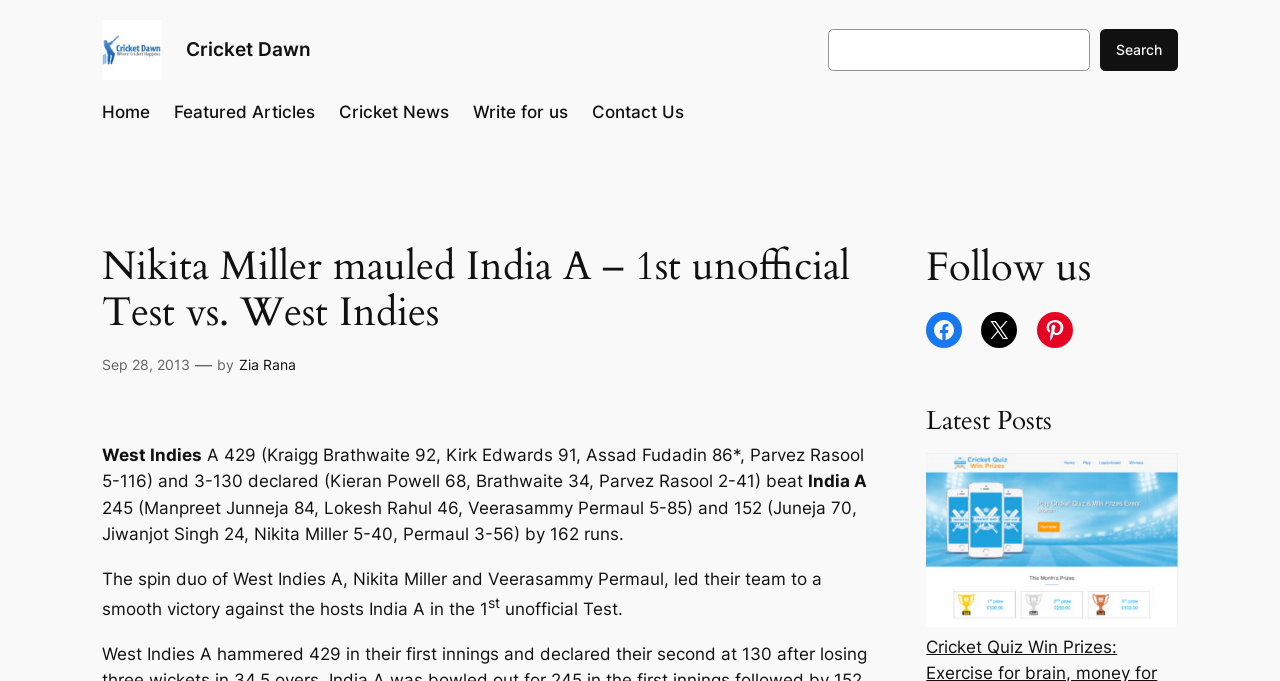Specify the bounding box coordinates of the element's region that should be clicked to achieve the following instruction: "View the latest cricket quiz". The bounding box coordinates consist of four float numbers between 0 and 1, in the format [left, top, right, bottom].

[0.724, 0.665, 0.92, 0.921]